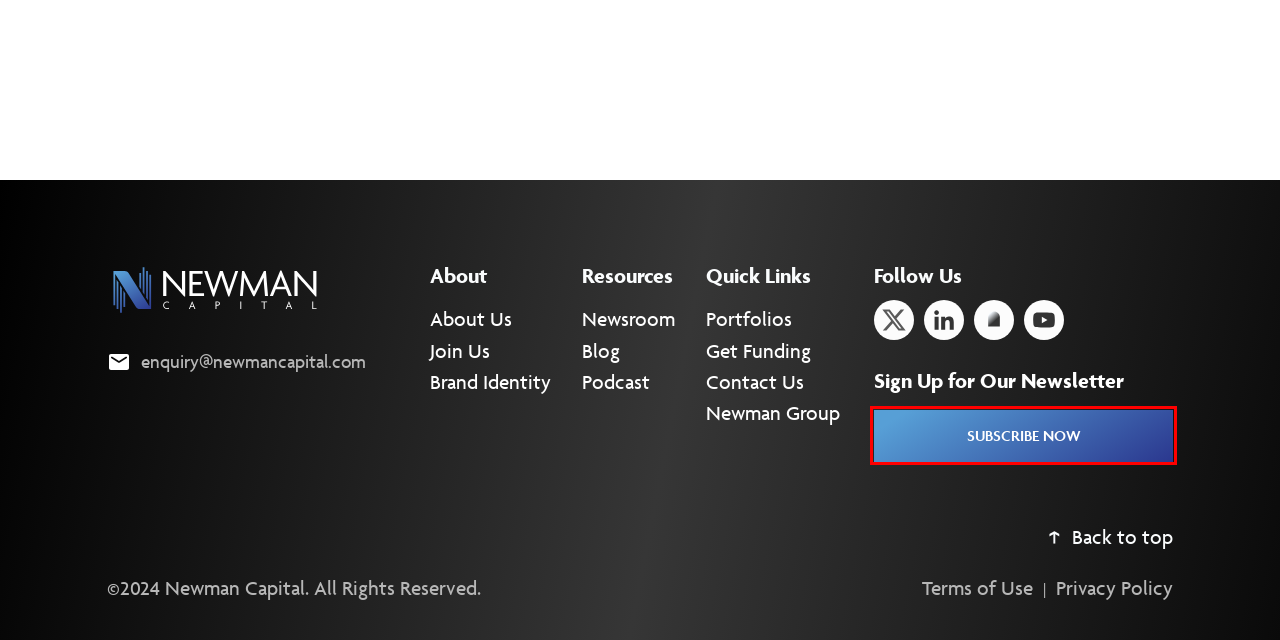You are given a screenshot depicting a webpage with a red bounding box around a UI element. Select the description that best corresponds to the new webpage after clicking the selected element. Here are the choices:
A. Podcasts | Newman Capital
B. About Newman | Learn About Newman Capital
C. Terms of Use Agreement: What Is It & Do You Need It?
D. Blog | Web3 Insights and Expert Analysis | Newman Capital
E. Newsletter: The latest News from Newman Capital
F. Privacy Policy | Newman Capital
G. Logo | Newman Capital
H. Newman Group | Bridge the Divide Between the Eastern and Western World

E